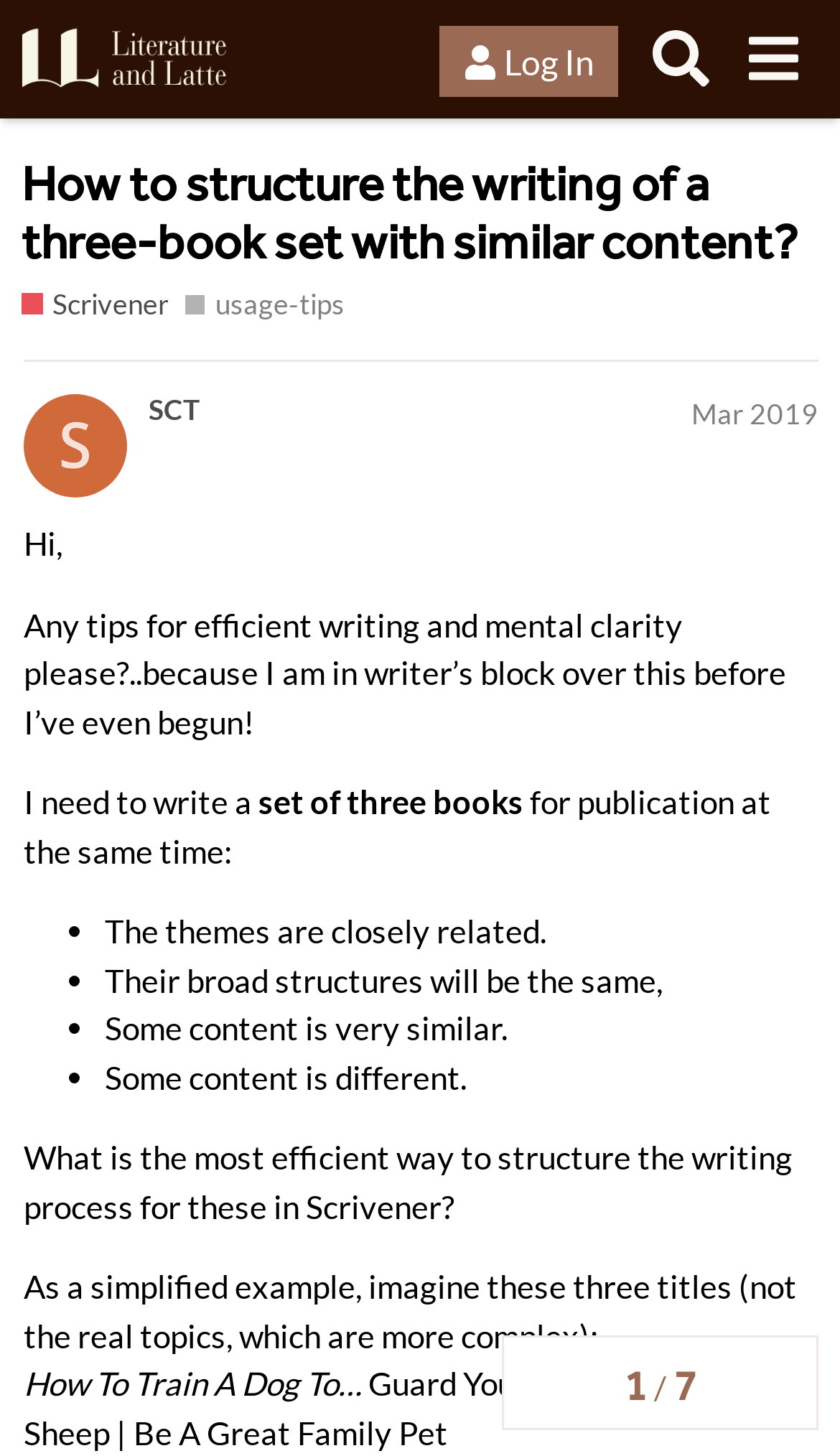Offer a comprehensive description of the webpage’s content and structure.

This webpage appears to be a forum discussion on the topic of structuring the writing of a three-book set with similar content using Scrivener. At the top of the page, there is a header section with a link to "Literature & Latte Forums" accompanied by an image, as well as buttons for "Log In" and "Search". 

Below the header, there is a heading that displays the title of the discussion, "How to structure the writing of a three-book set with similar content?" with a link to the same title. Next to it, there is a link to "Scrivener" with a brief description. 

On the left side of the page, there is a list of tags, including "usage-tips". Below the tags, there is a navigation section that displays the topic progress, showing 1 out of 7 pages.

The main content of the page is a post from a user, SCT, who is seeking advice on how to structure their writing process for three books with similar content. The post starts with a greeting and an introduction to the problem, followed by a list of bullet points explaining the similarities and differences between the three books. The user then asks for advice on the most efficient way to structure the writing process in Scrivener, providing a simplified example of three book titles.